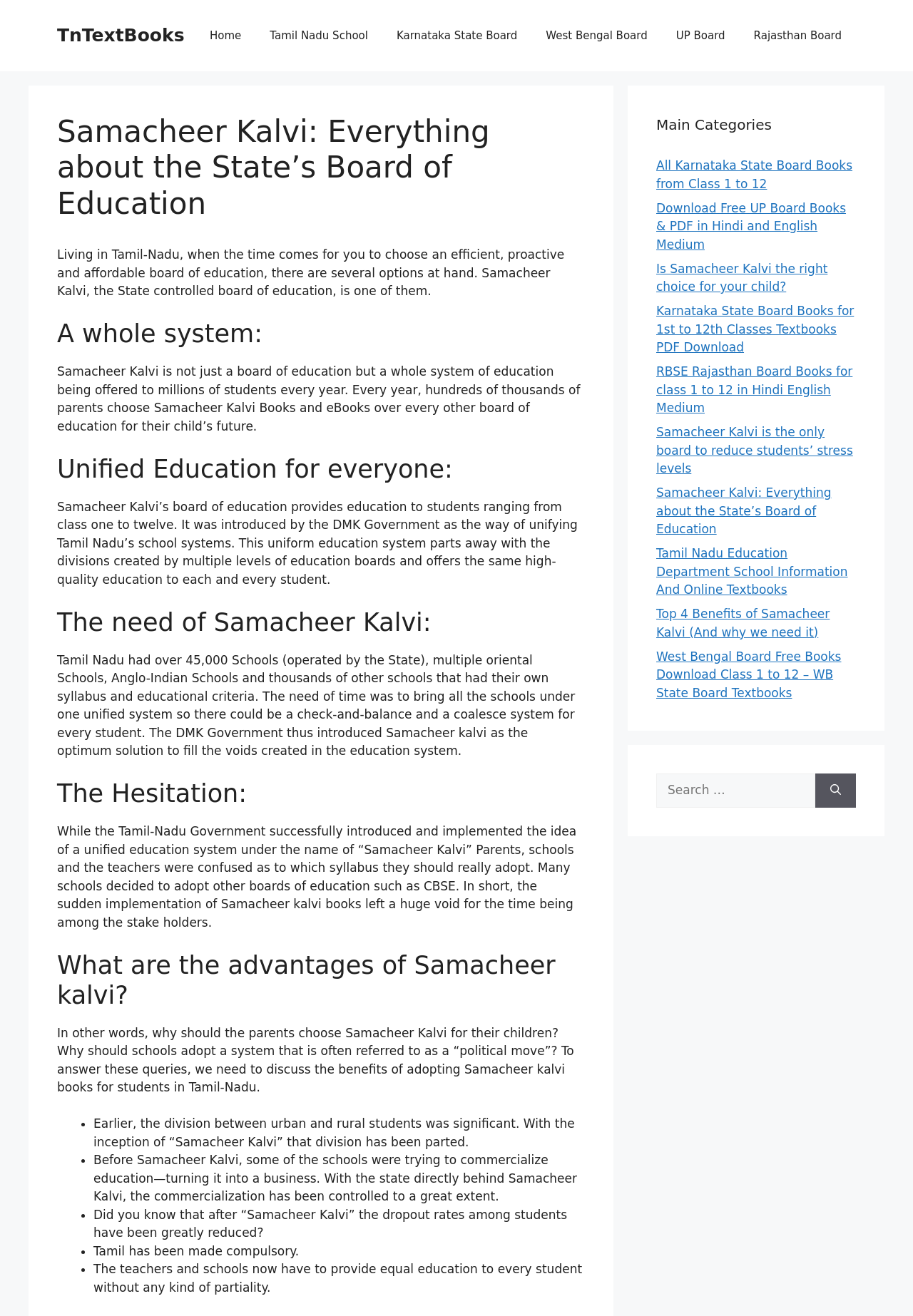What is the role of the DMK Government in Samacheer Kalvi?
Give a one-word or short phrase answer based on the image.

Introduced Samacheer Kalvi